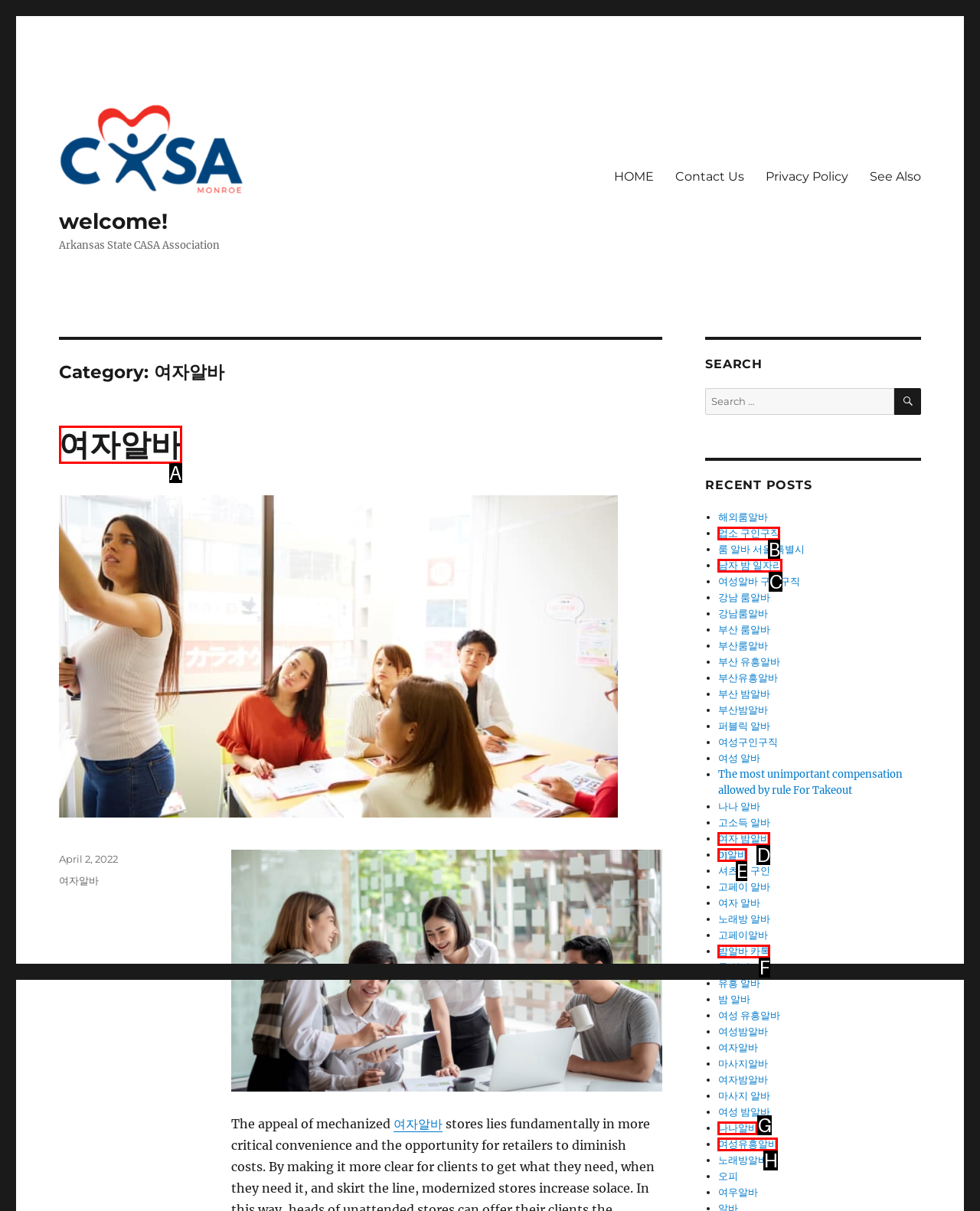Find the HTML element that corresponds to the description: 여자알바. Indicate your selection by the letter of the appropriate option.

A